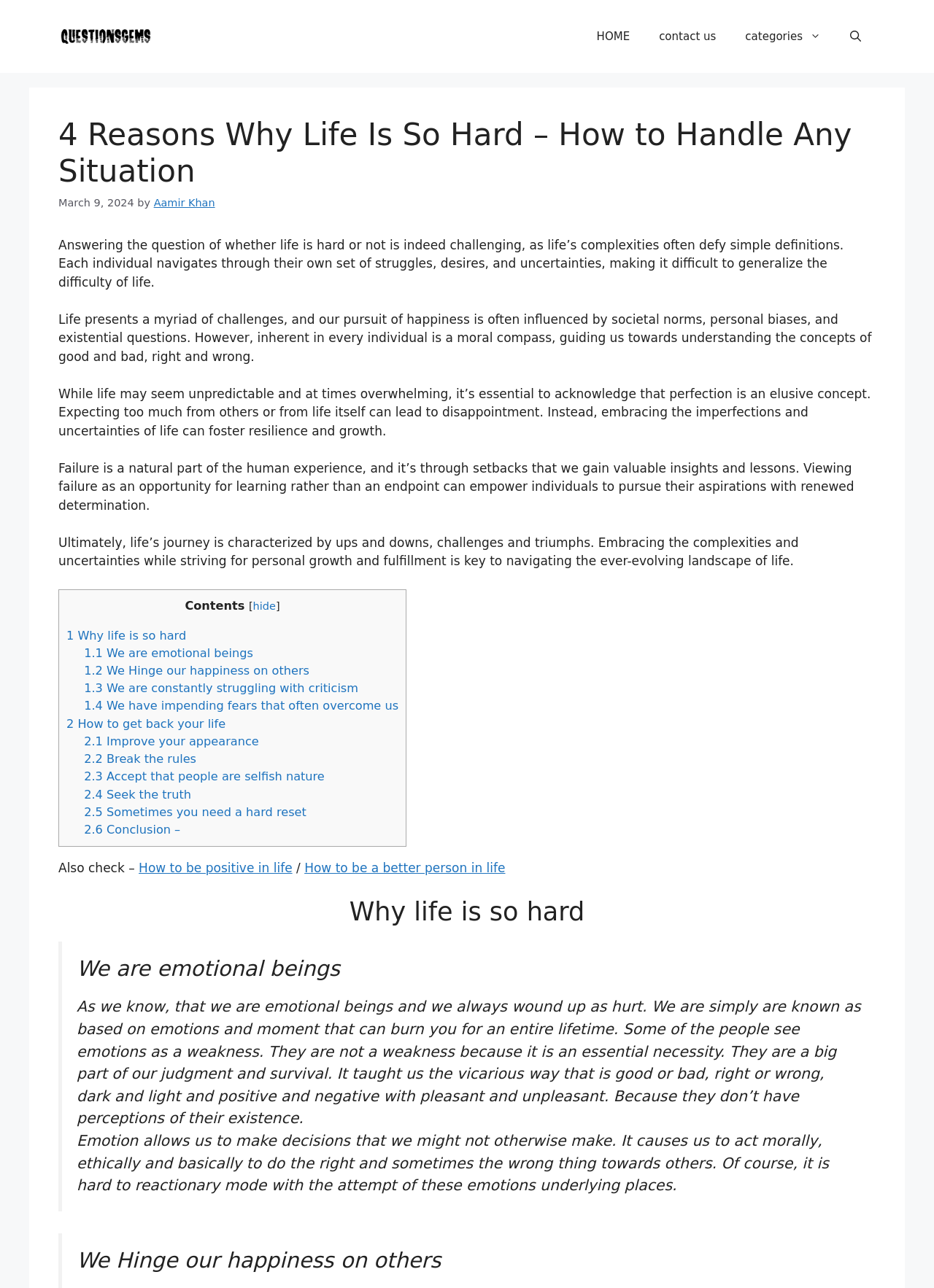How many reasons are given for why life is hard?
Could you please answer the question thoroughly and with as much detail as possible?

The webpage provides a list of reasons why life is hard, and by counting the links under the 'Contents' section, we can see that there are 4 reasons mentioned.